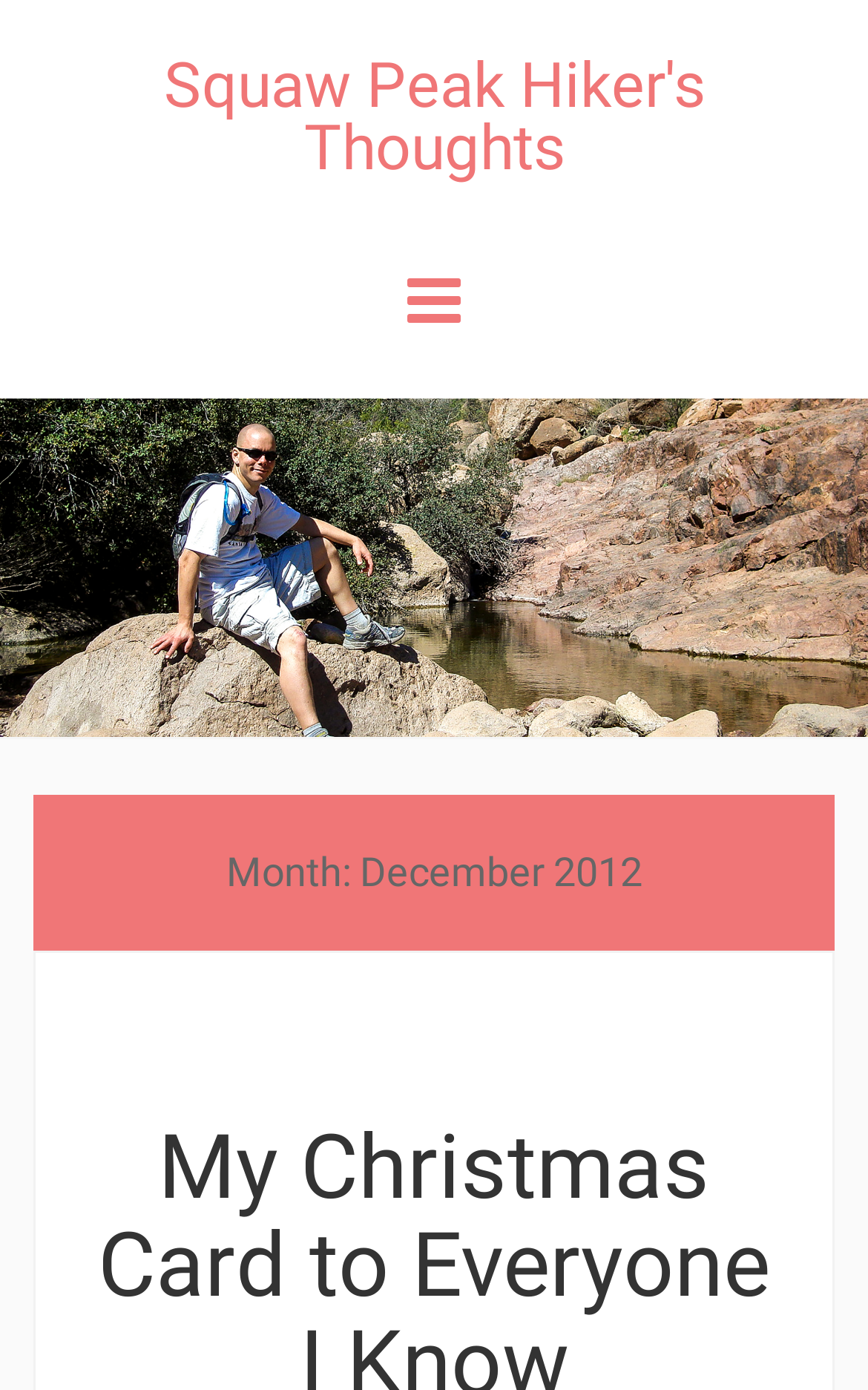Find the main header of the webpage and produce its text content.

Month: December 2012